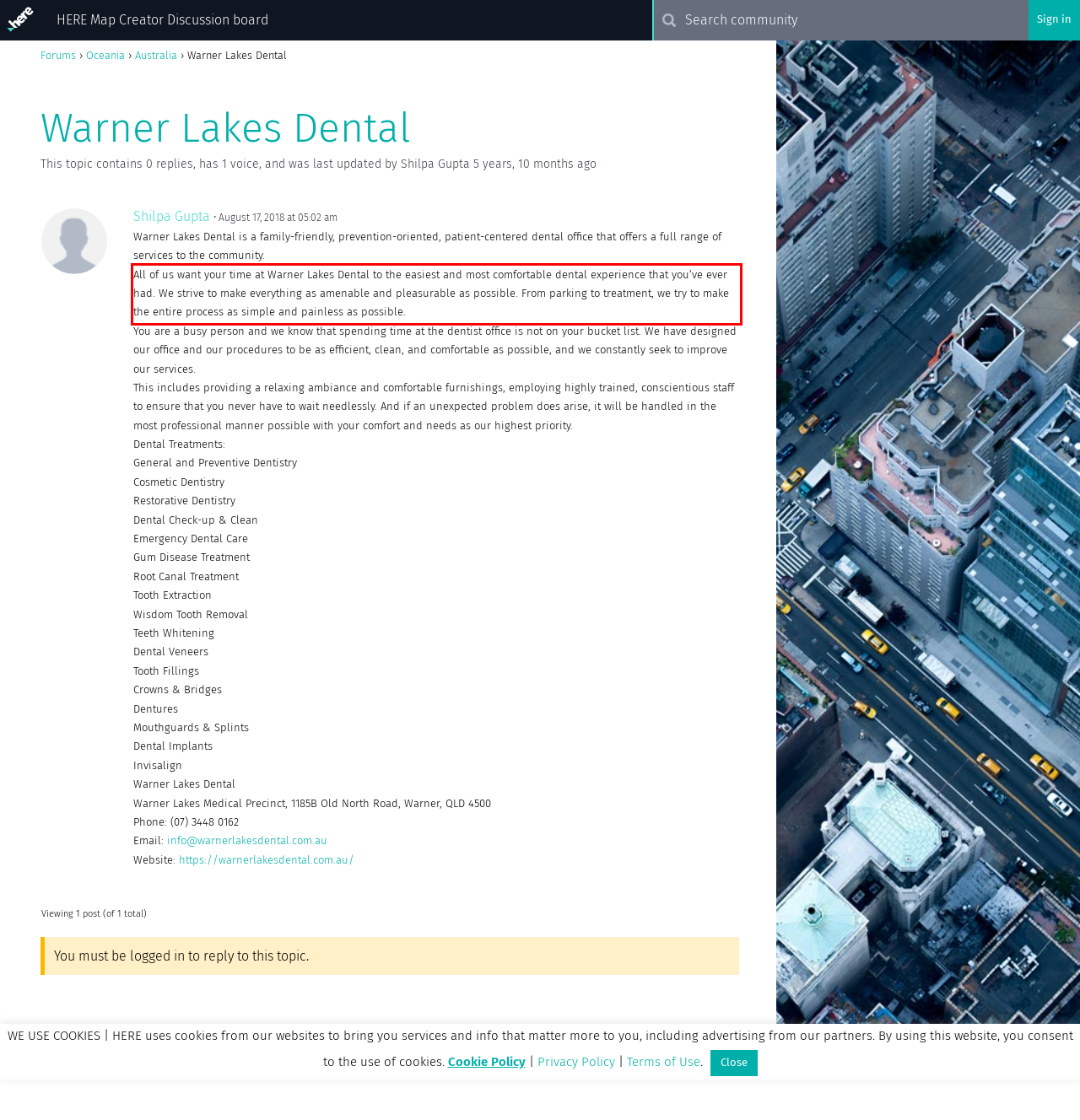Within the provided webpage screenshot, find the red rectangle bounding box and perform OCR to obtain the text content.

All of us want your time at Warner Lakes Dental to the easiest and most comfortable dental experience that you’ve ever had. We strive to make everything as amenable and pleasurable as possible. From parking to treatment, we try to make the entire process as simple and painless as possible.